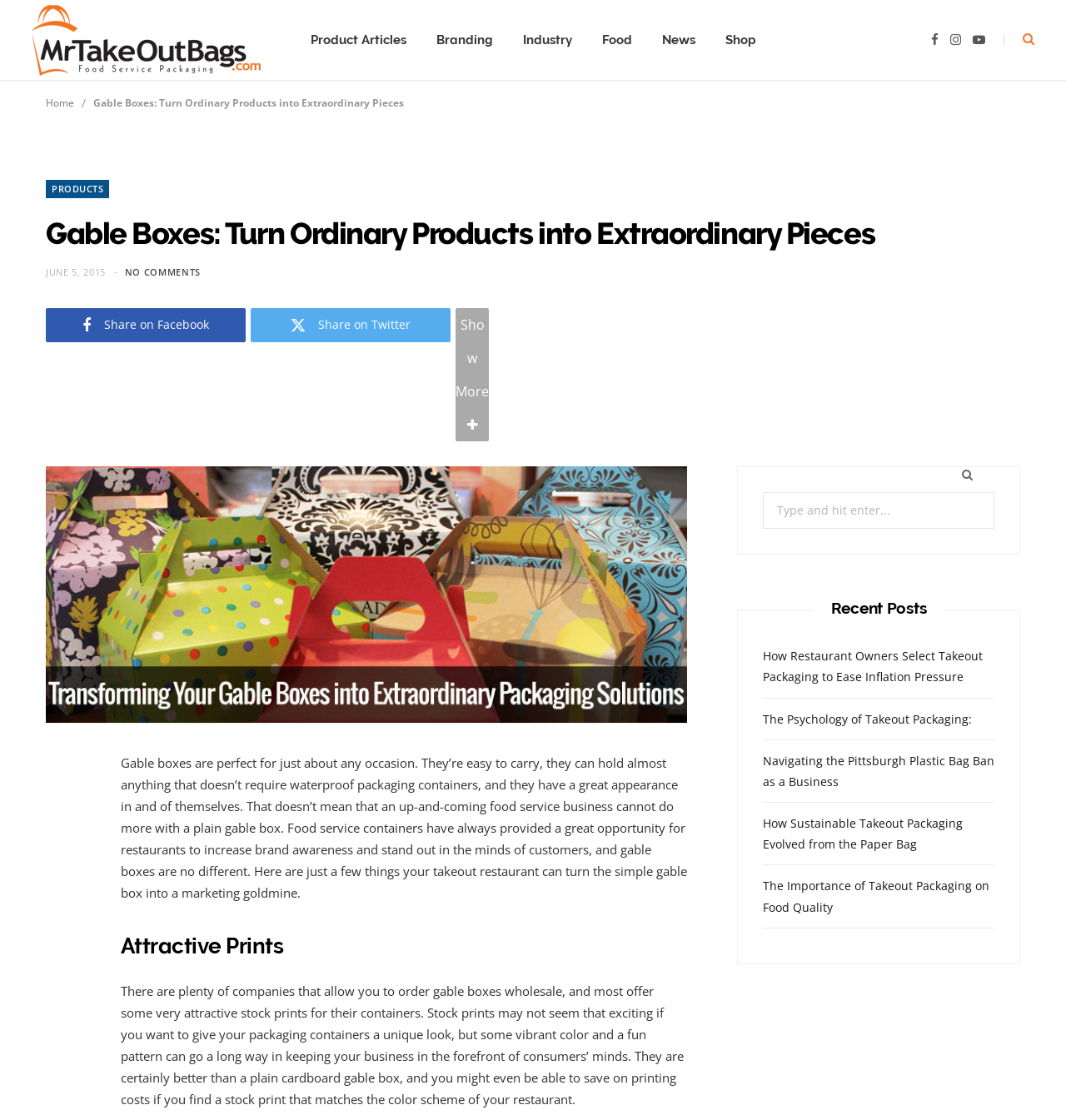Using the description "Show More", predict the bounding box of the relevant HTML element.

[0.427, 0.275, 0.459, 0.394]